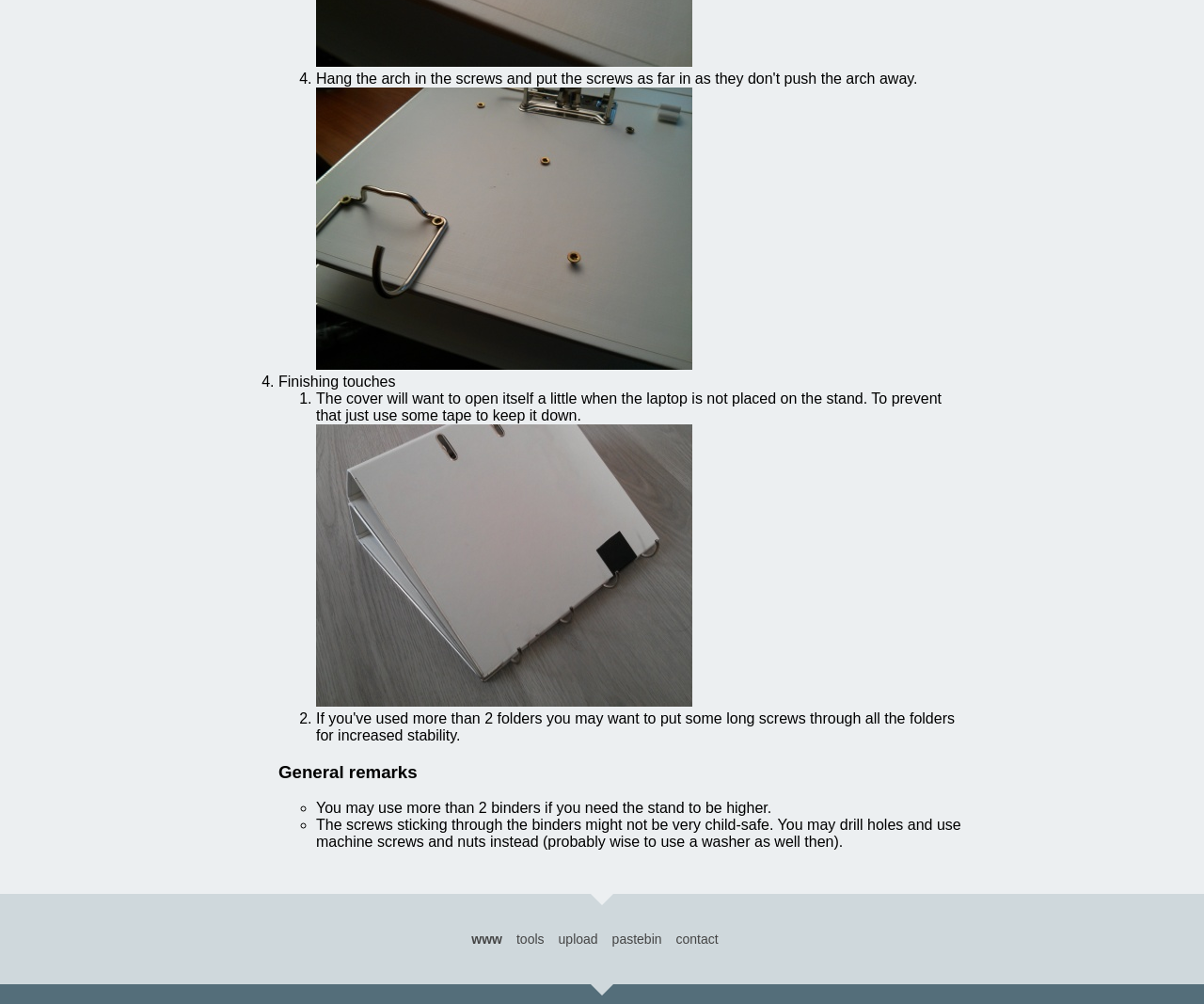Provide the bounding box coordinates for the UI element that is described as: "pastebin".

[0.508, 0.928, 0.55, 0.943]